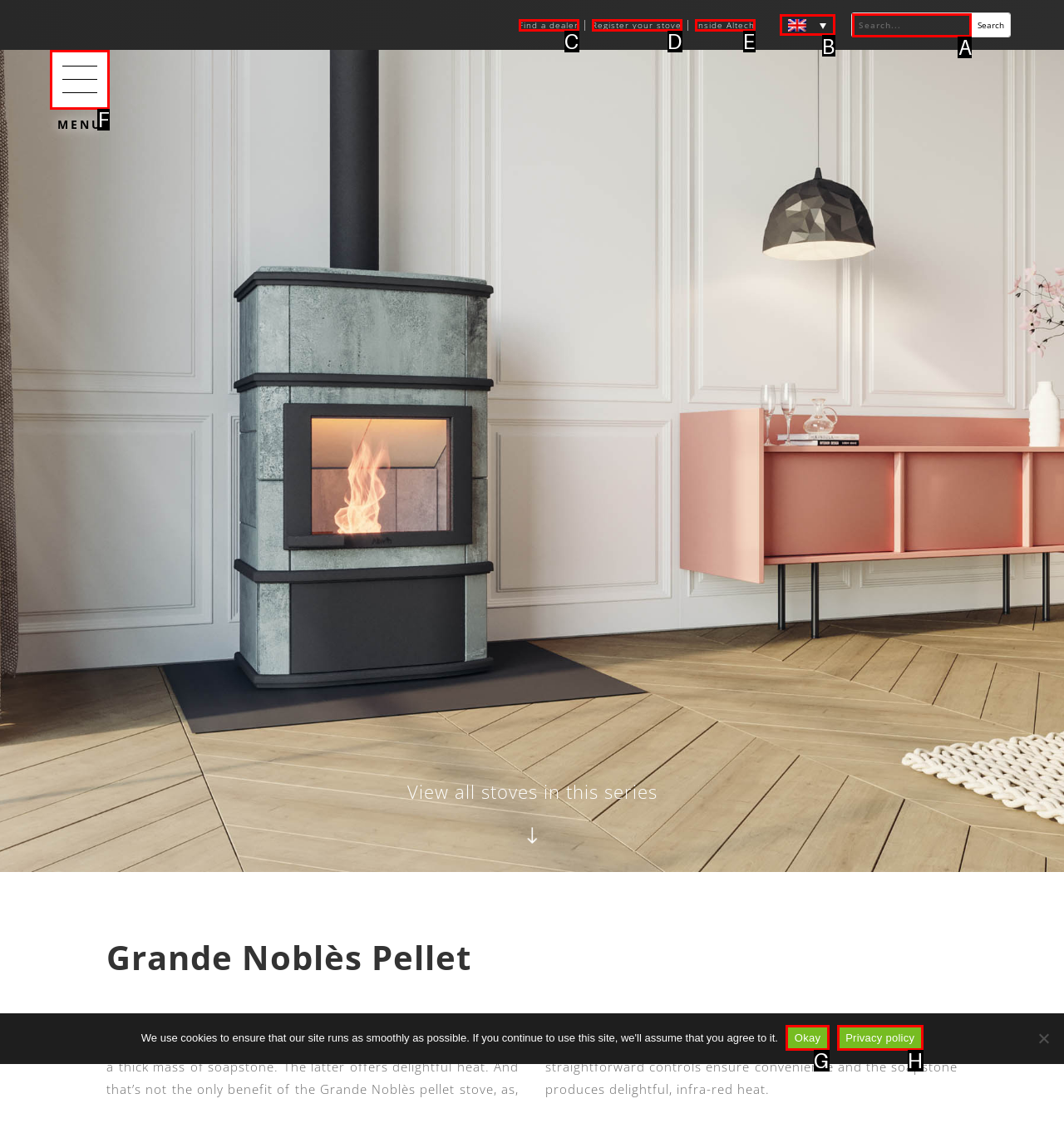For the task: Click the MENU button, identify the HTML element to click.
Provide the letter corresponding to the right choice from the given options.

F